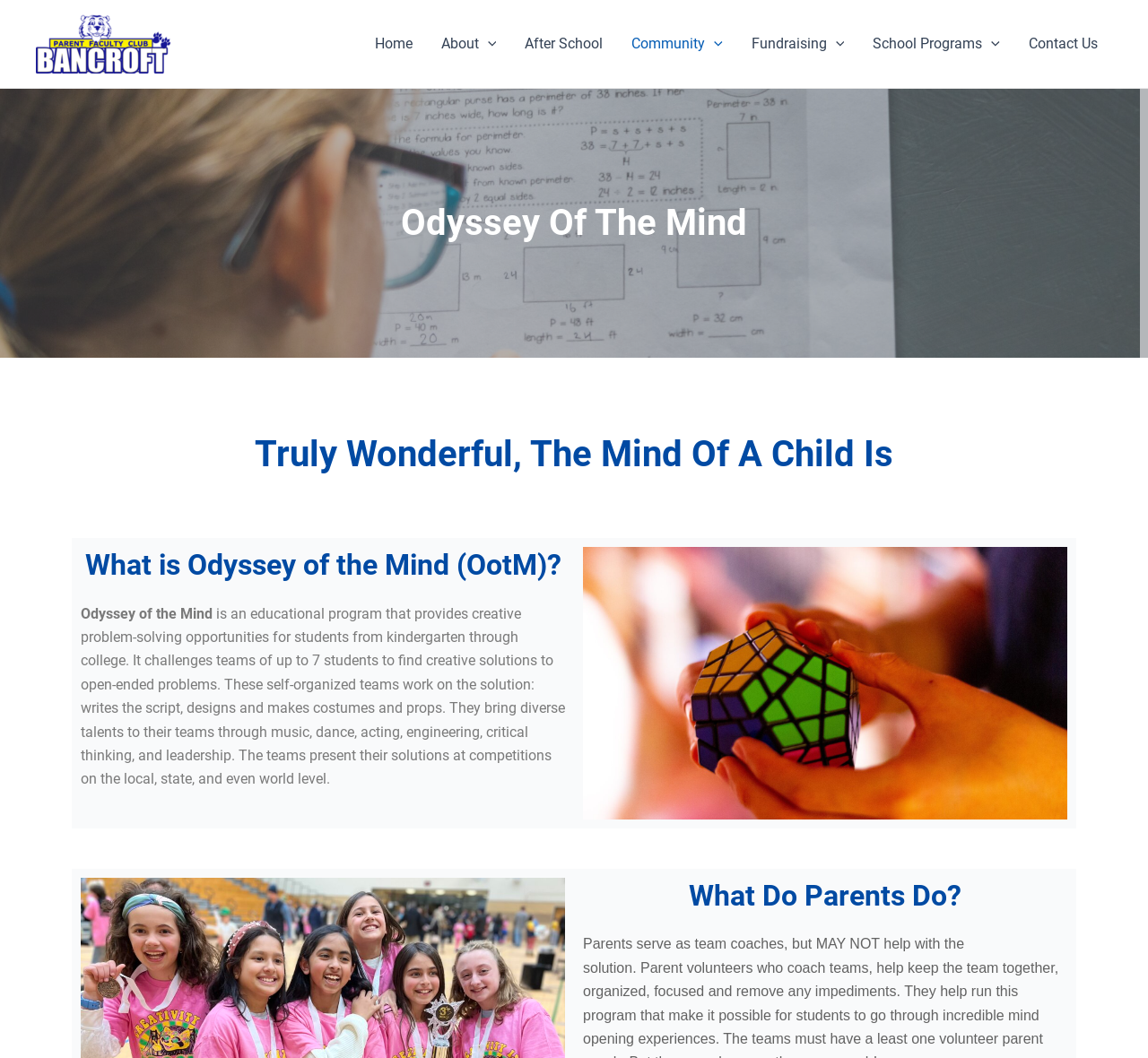Based on the image, give a detailed response to the question: How many students can be in a team?

I read the StaticText element that describes Odyssey of the Mind, which says '...challenges teams of up to 7 students...'. Therefore, a team can have up to 7 students.